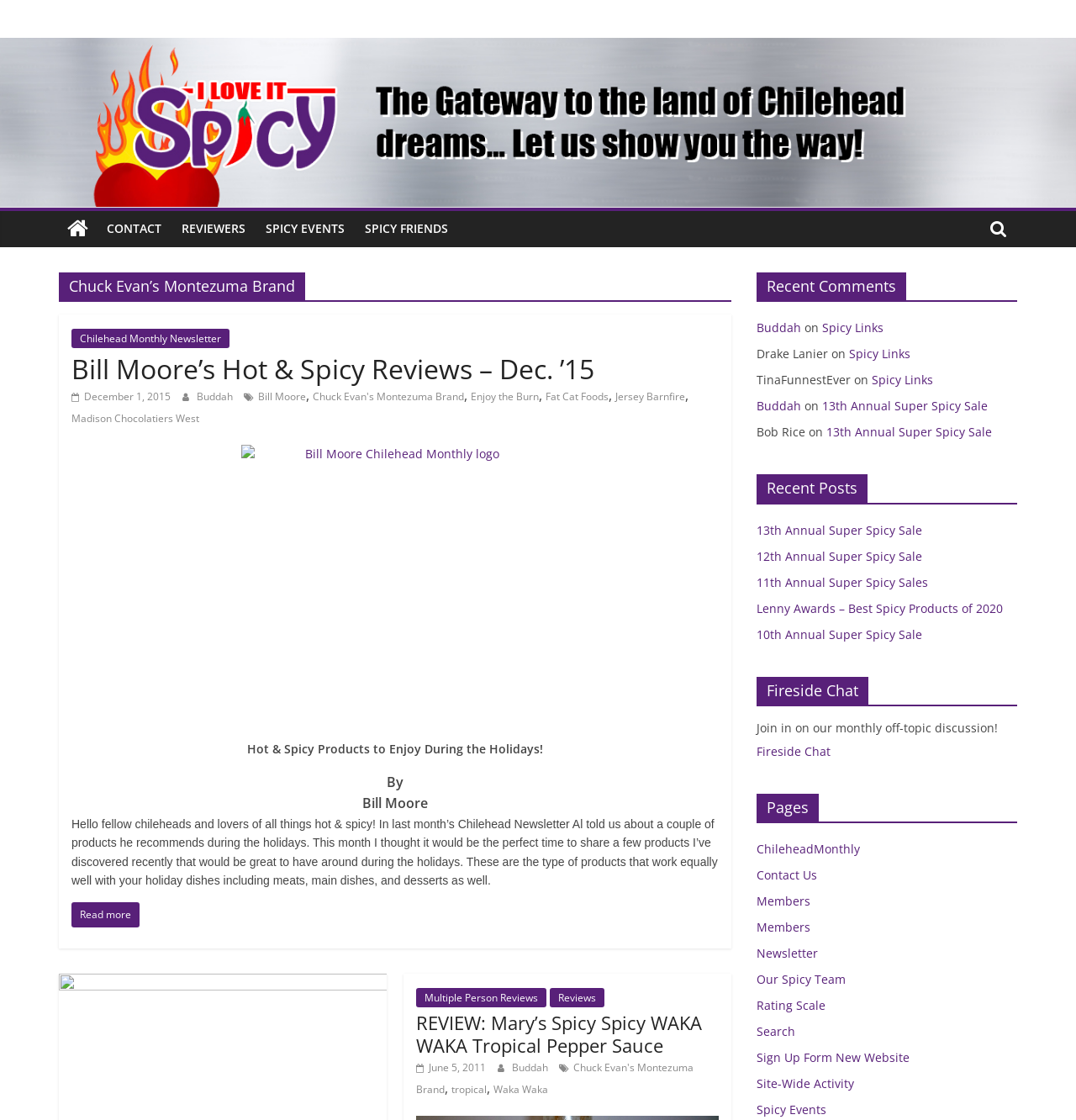Provide the bounding box coordinates of the area you need to click to execute the following instruction: "View the post from July 5, 2016".

None